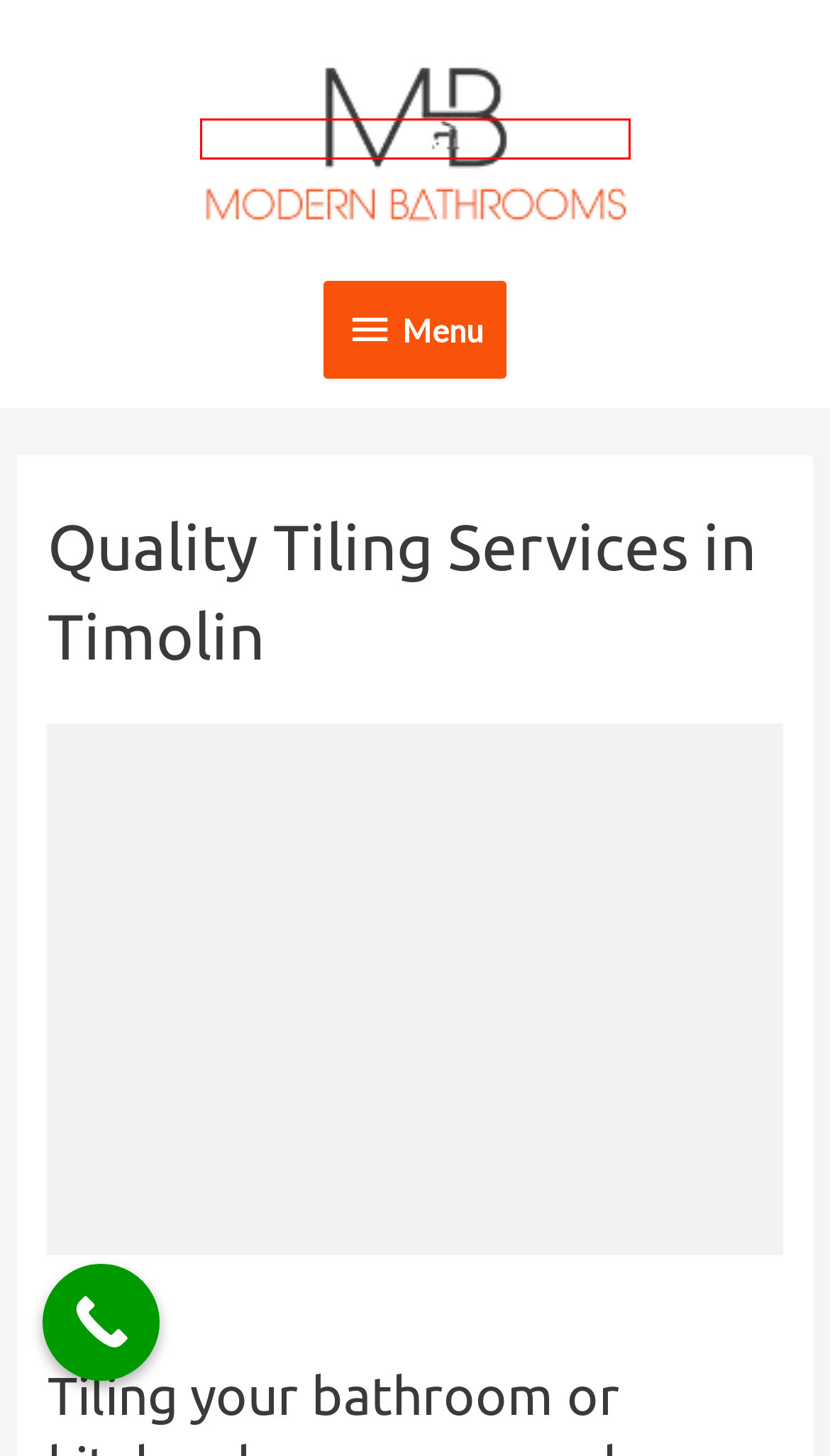You are provided a screenshot of a webpage featuring a red bounding box around a UI element. Choose the webpage description that most accurately represents the new webpage after clicking the element within the red bounding box. Here are the candidates:
A. Bathroom Renovations Dublin - Design Build Renovate Maintain
B. Find a local trusted trader | The National Guild of Master Craftsmen
C. Passive House Association of Ireland | Passive House Association for Zero Energy
D. Digital Marketing Agency Based in Dublin | SEO & PPC
E. Affordable Tiling Services in Dublin - Commercial Tiling Company
F. New Bathroom Installation Dublin I Free Bathroom Consultation
G. Bathroom Designs | Modern Bathrooms Ireland | Photos of Beautiful Bathroom
H. Bathroom Ideas for your Home | Modern Bathrooms Ireland

F